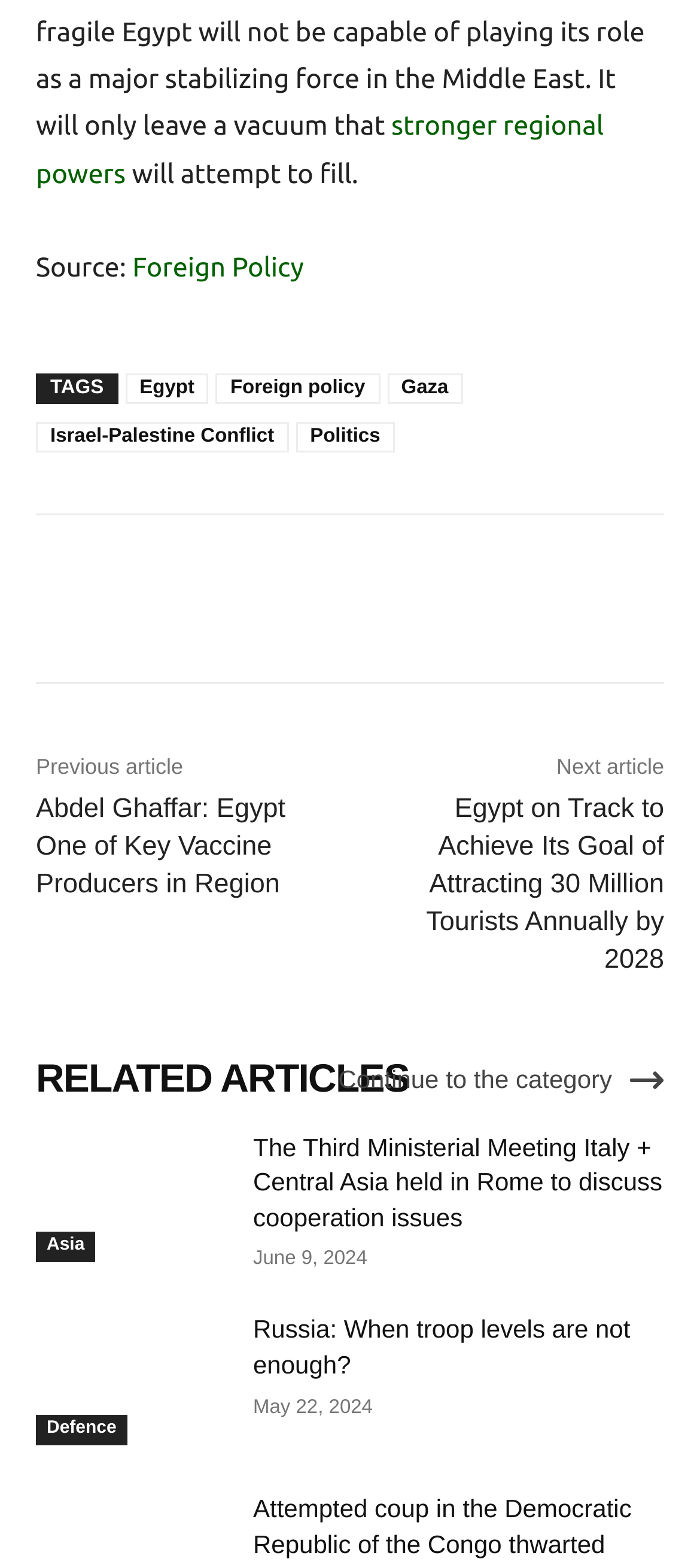How many tags are listed?
Based on the visual, give a brief answer using one word or a short phrase.

6